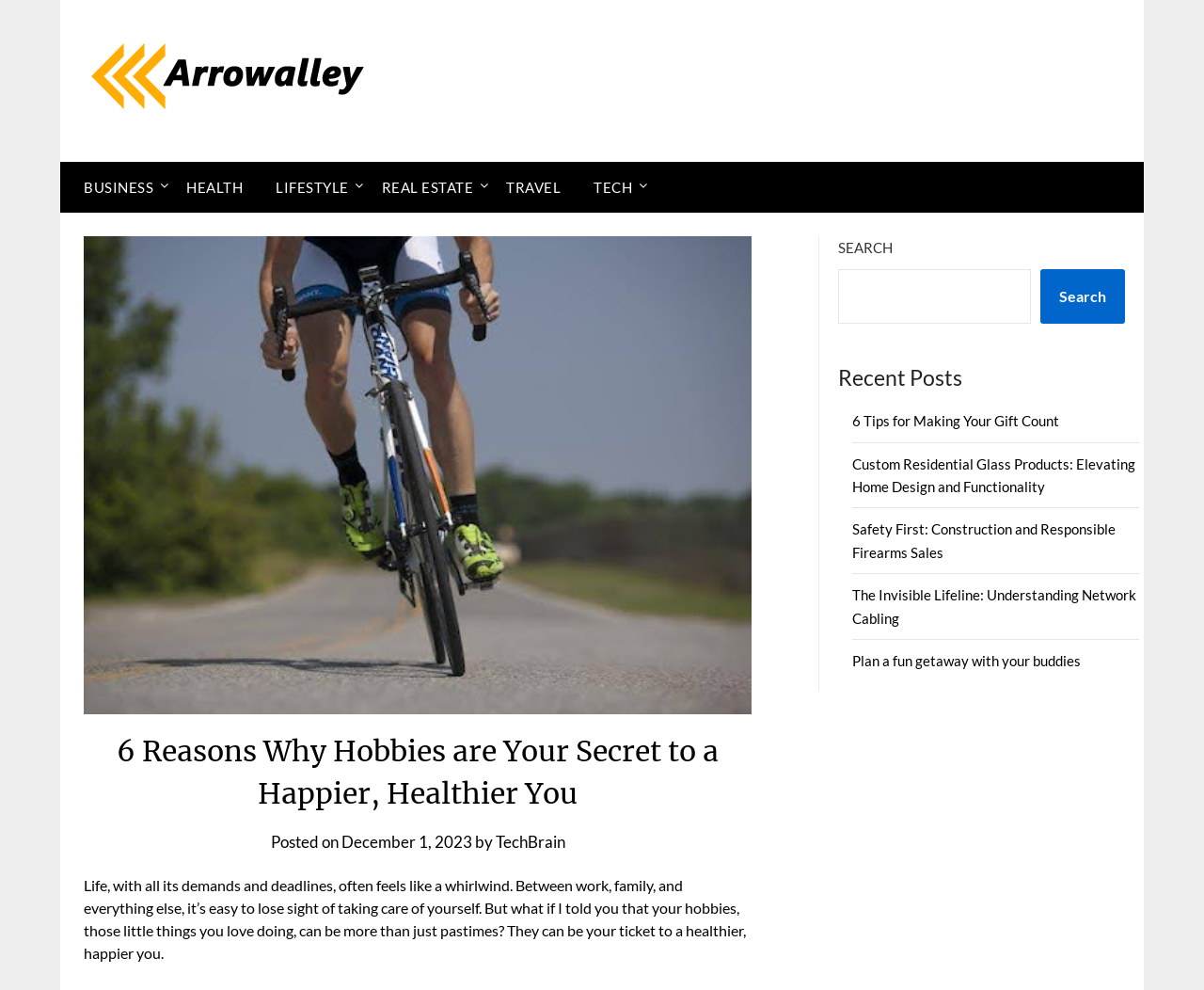Answer the question in one word or a short phrase:
What is the date of the article?

December 1, 2023